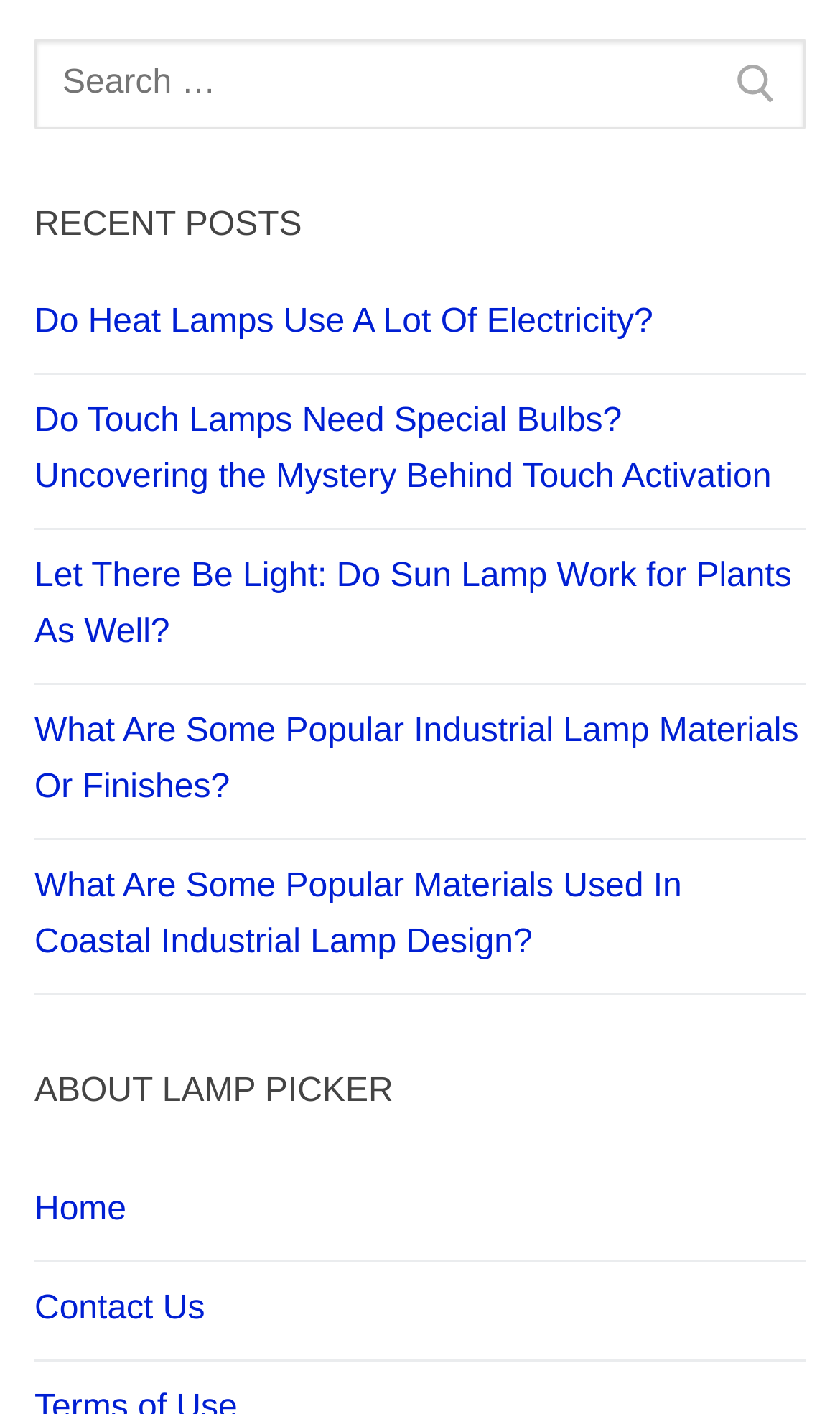What is the last link under 'ABOUT LAMP PICKER'?
Using the information from the image, give a concise answer in one word or a short phrase.

Contact Us